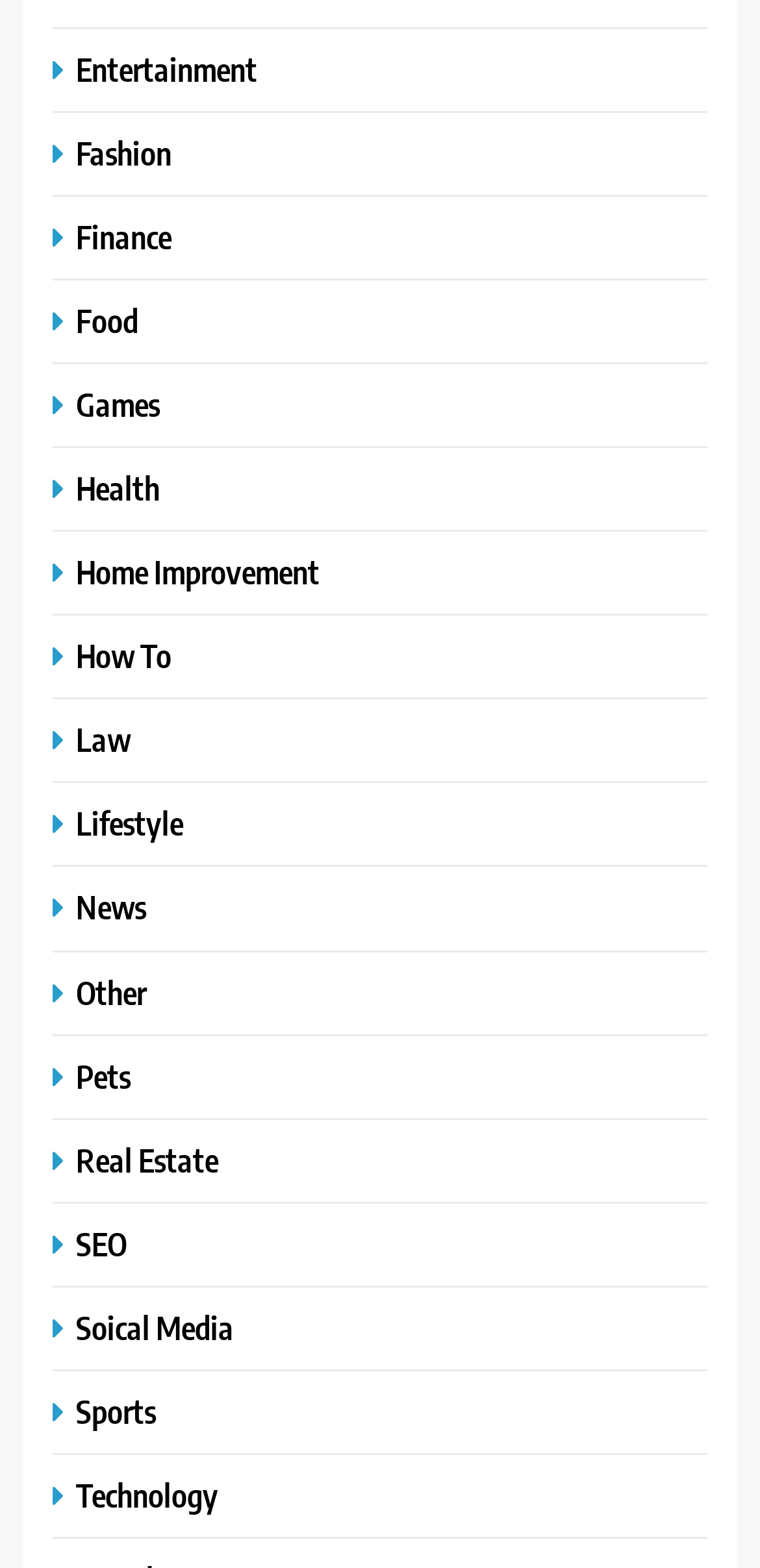Answer the question with a brief word or phrase:
How many categories are available?

25